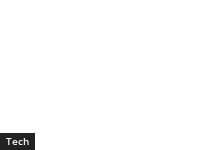Provide an extensive narrative of what is shown in the image.

The image features a sleek and modern design, prominently showcasing the word "Tech" in a bold, easily readable font. This graphic element likely represents a section or category related to technology, suggesting a focus on topics such as innovations, gadgets, or trends in the tech industry. The visual aesthetic, characterized by its minimalist layout and contrasting colors, enhances the appeal, making it suitable for drawing attention to tech-related discussions or articles on a website. This image serves as a visual cue for readers seeking insights and information about advancements in technology.